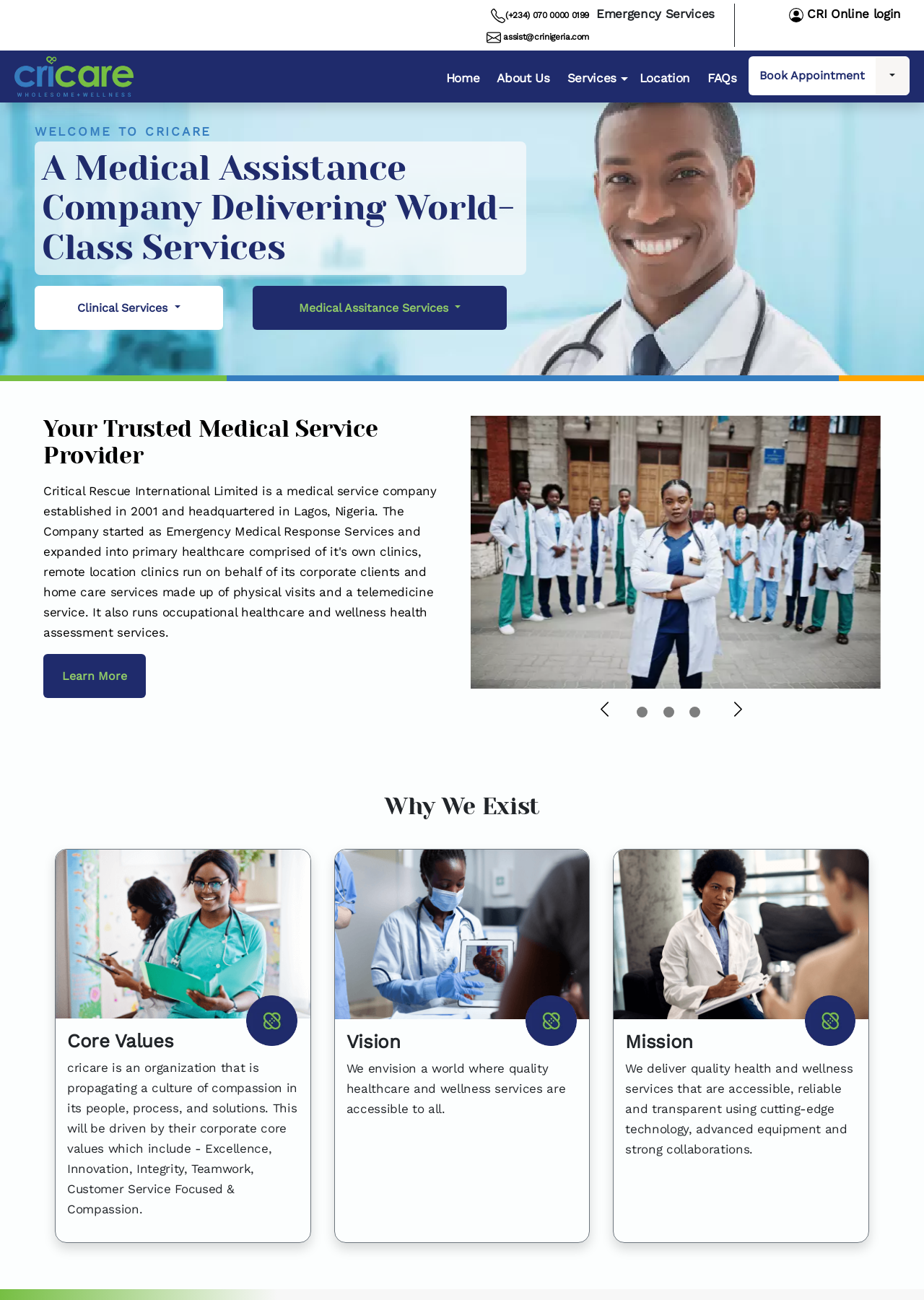Identify the bounding box coordinates of the clickable region to carry out the given instruction: "Book an appointment".

[0.81, 0.043, 0.947, 0.073]